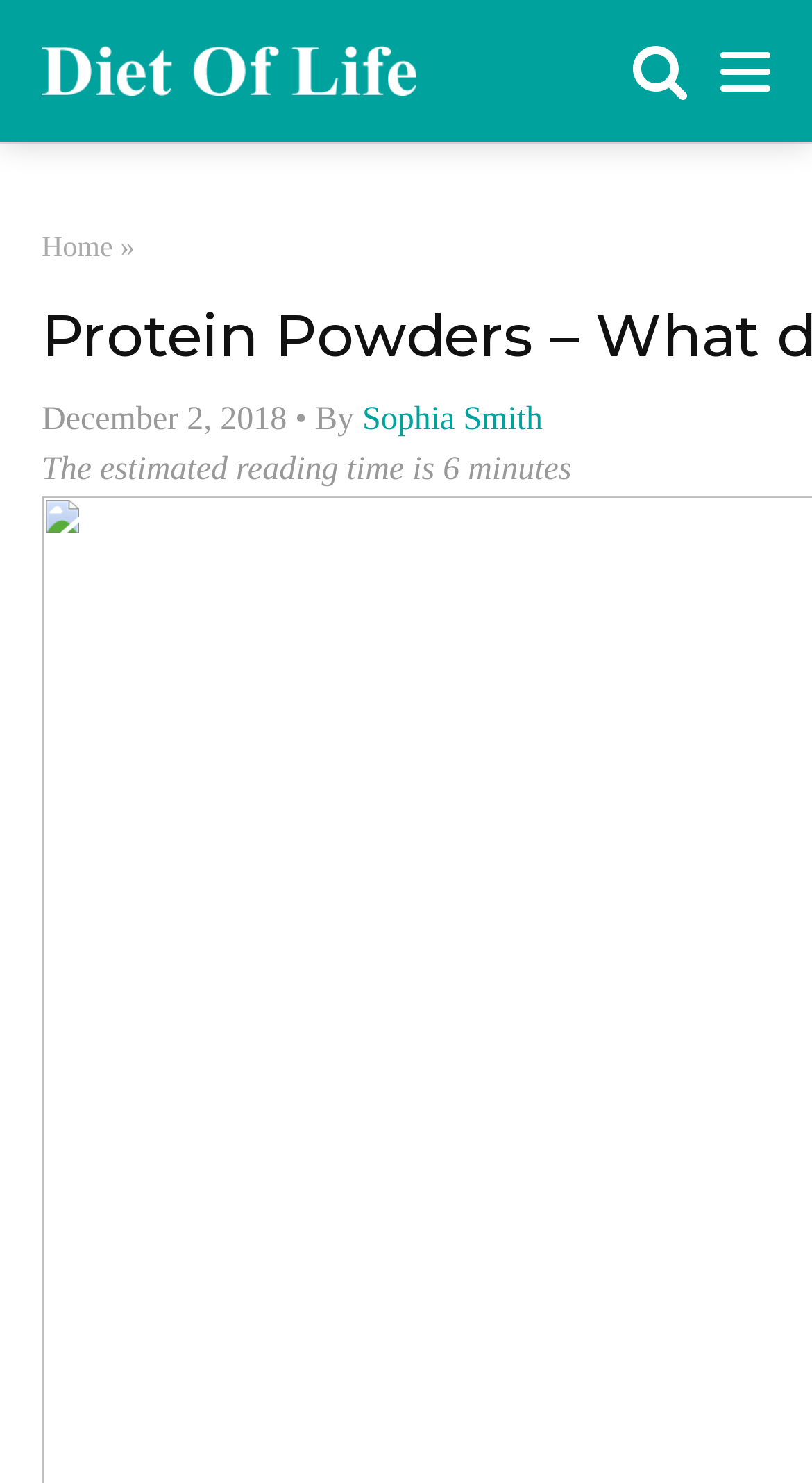Elaborate on the webpage's design and content in a detailed caption.

The webpage is about protein powders and shakes, with a title "Protein Powders – What do They Do? - Diet of Life". At the top left, there is a link with no text, and next to it, there is an SVG icon, which appears to be a search icon. 

To the right of the search icon, there are three links: "Home", followed by a "»" symbol, and then a date "December 2, 2018". Below the date, there is an author information section, which includes the text "• By" followed by a link to the author's name, "Sophia Smith". 

Below the author information, there is a notice stating "The estimated reading time is 6 minutes", indicating that the article is a lengthy one.